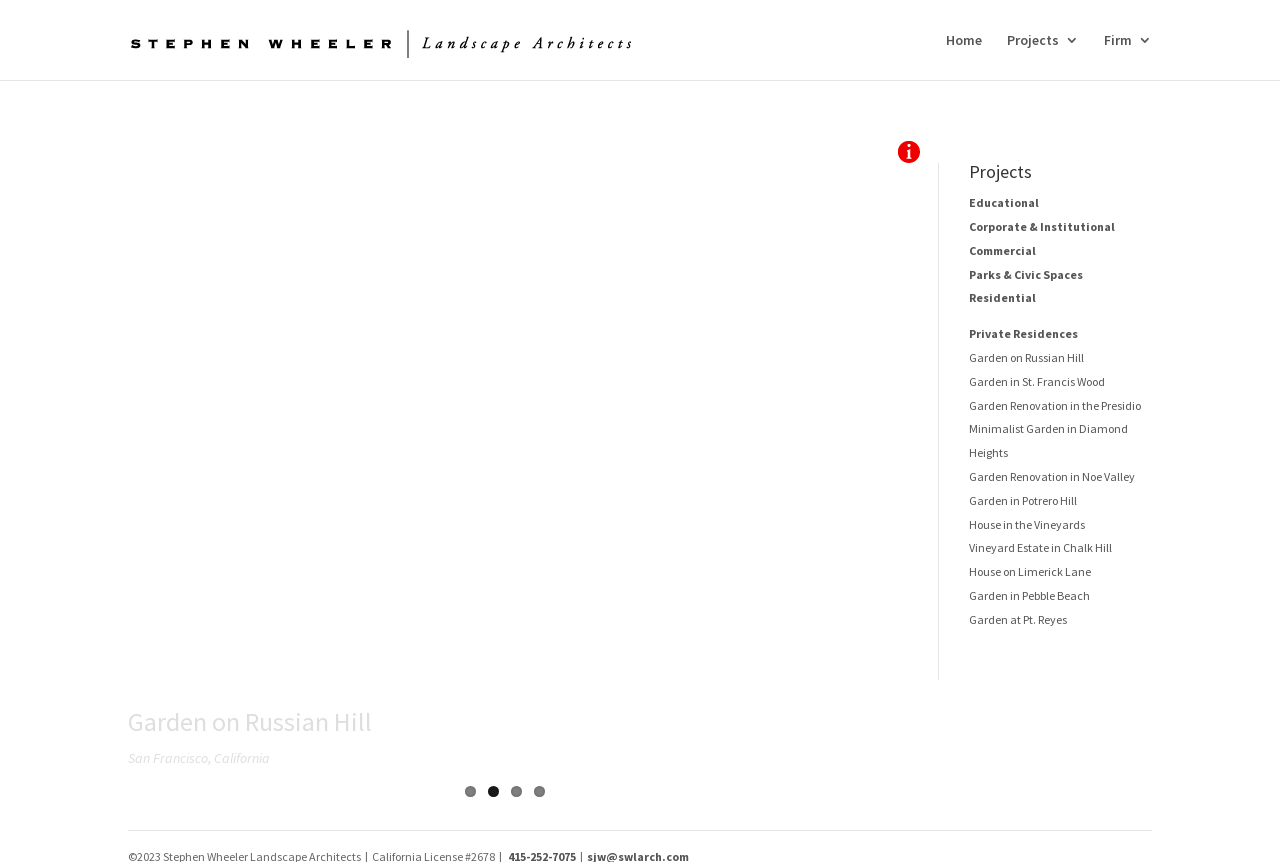Locate the UI element described as follows: "Private Residences". Return the bounding box coordinates as four float numbers between 0 and 1 in the order [left, top, right, bottom].

[0.757, 0.378, 0.842, 0.396]